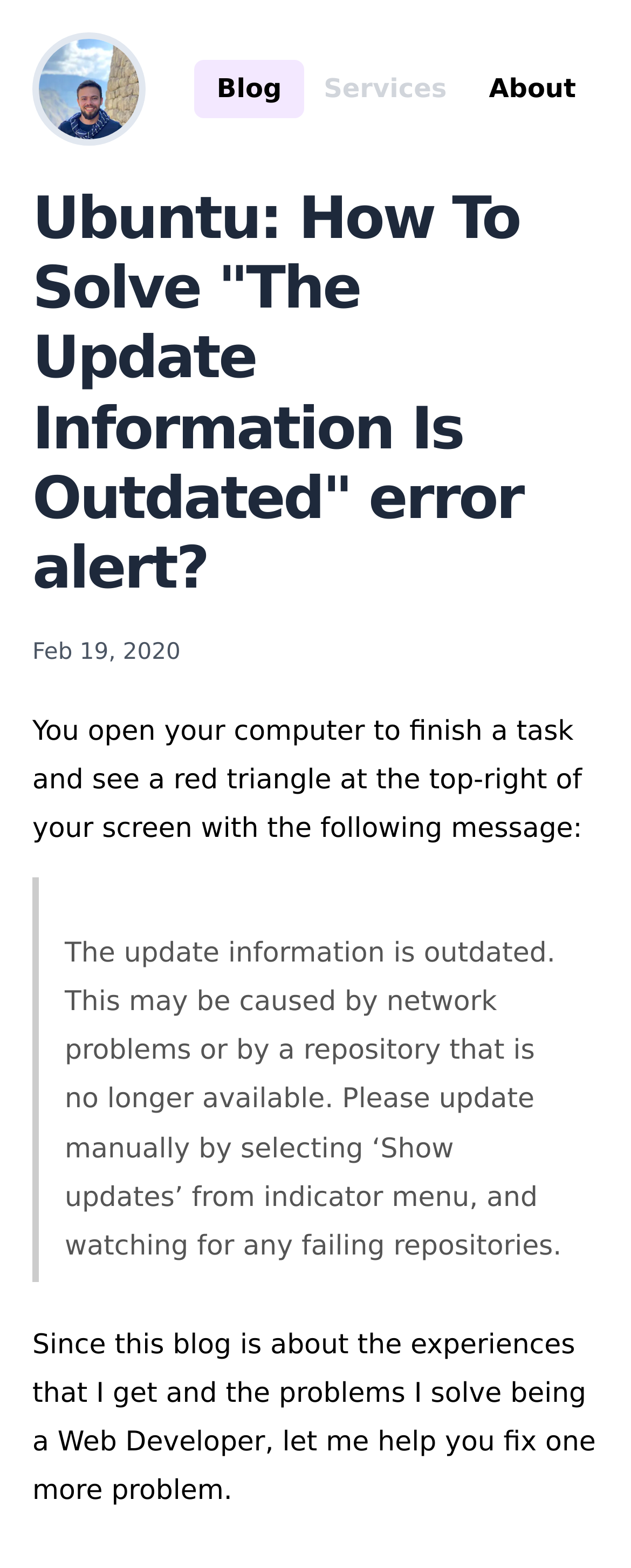Who is the author of this blog?
Give a detailed and exhaustive answer to the question.

The author of this blog is Alison Monteiro, which can be determined by looking at the link 'Alison Monteiro' at the top of the webpage, accompanied by an image.